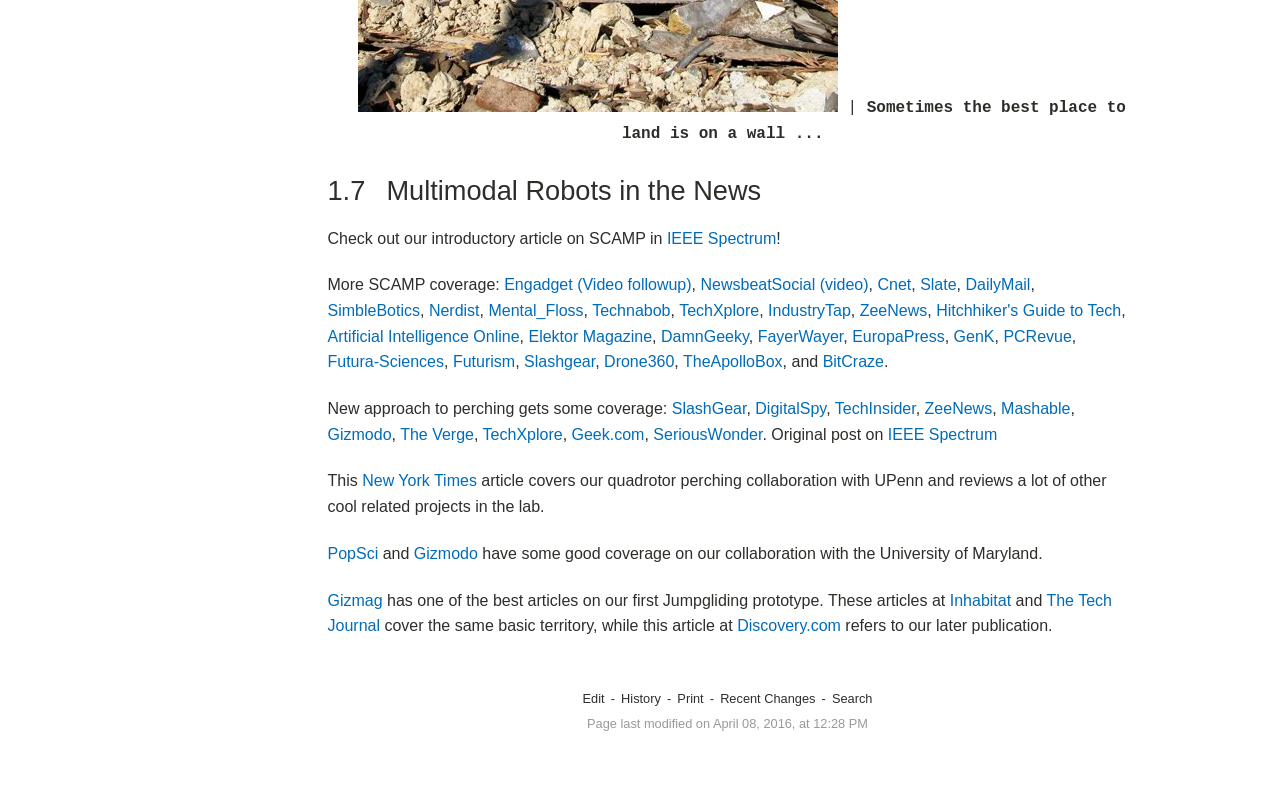Specify the bounding box coordinates (top-left x, top-left y, bottom-right x, bottom-right y) of the UI element in the screenshot that matches this description: New York Times

[0.283, 0.6, 0.373, 0.622]